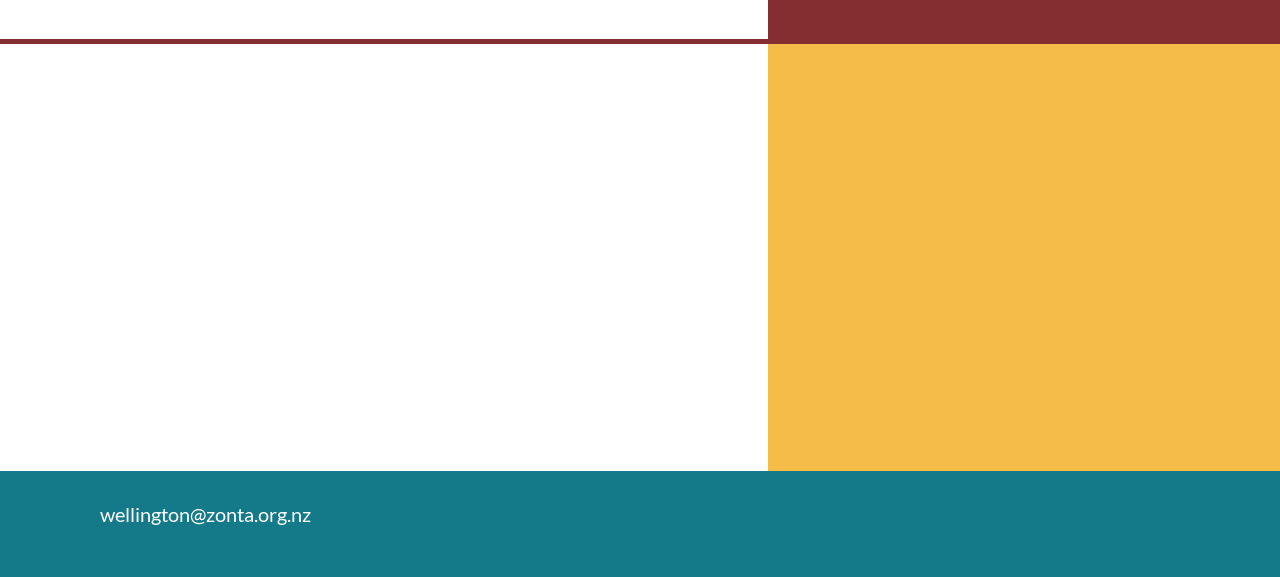Determine the bounding box for the described HTML element: "Privacy notice". Ensure the coordinates are four float numbers between 0 and 1 in the format [left, top, right, bottom].

[0.87, 0.877, 0.933, 0.905]